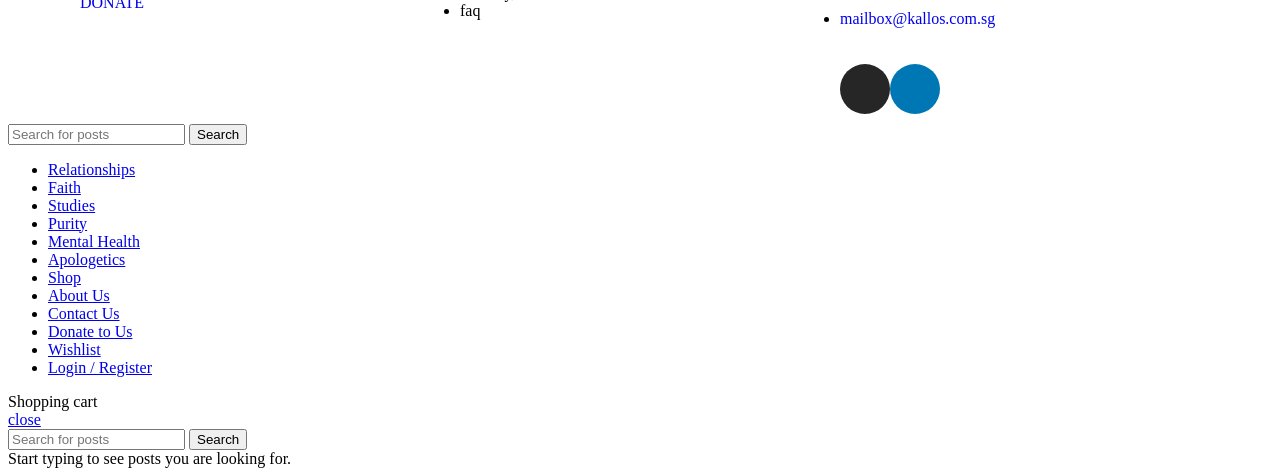Please determine the bounding box coordinates of the section I need to click to accomplish this instruction: "go to Relationships page".

[0.038, 0.337, 0.106, 0.373]